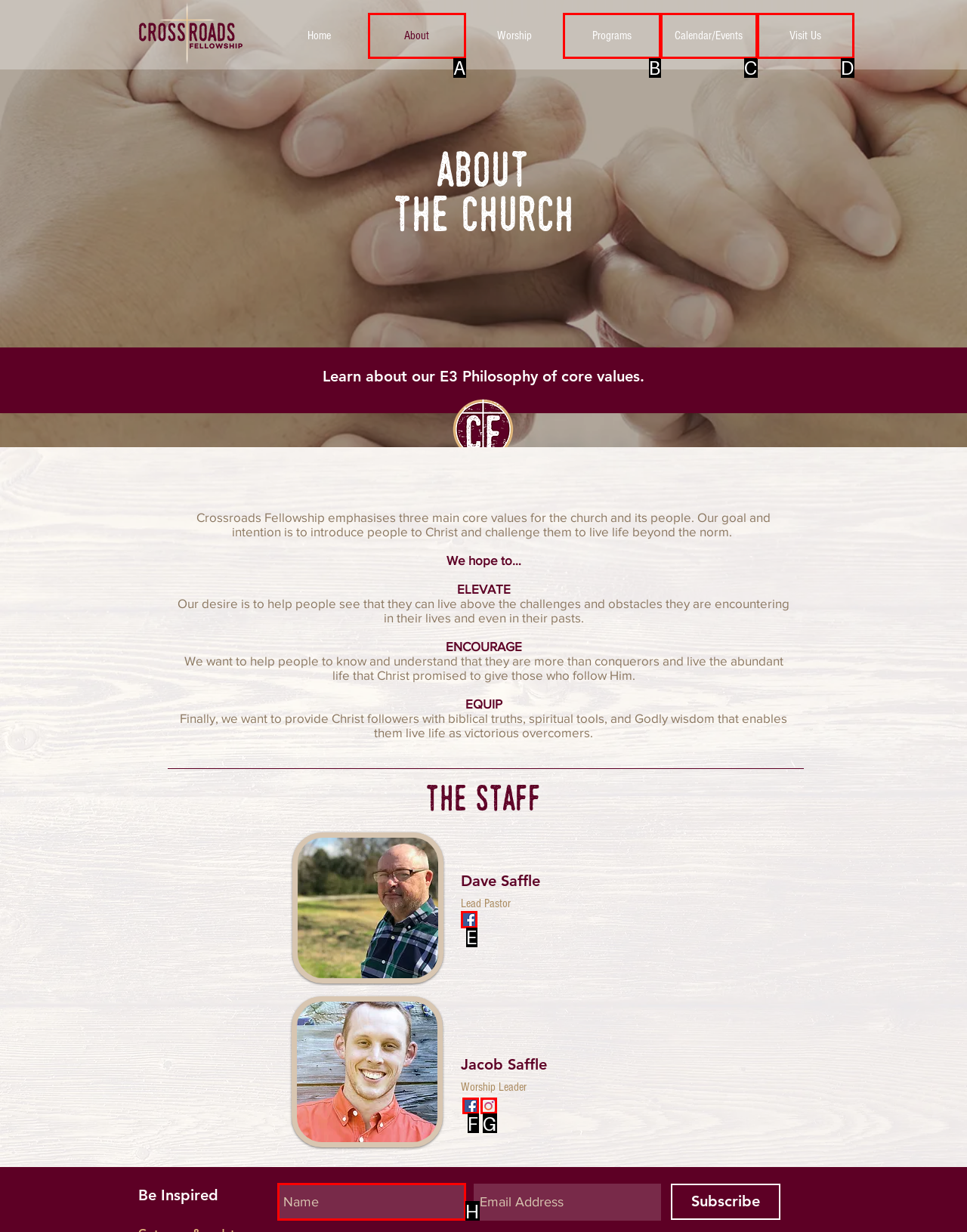Identify which HTML element should be clicked to fulfill this instruction: Click the 'Facebook' link Reply with the correct option's letter.

E